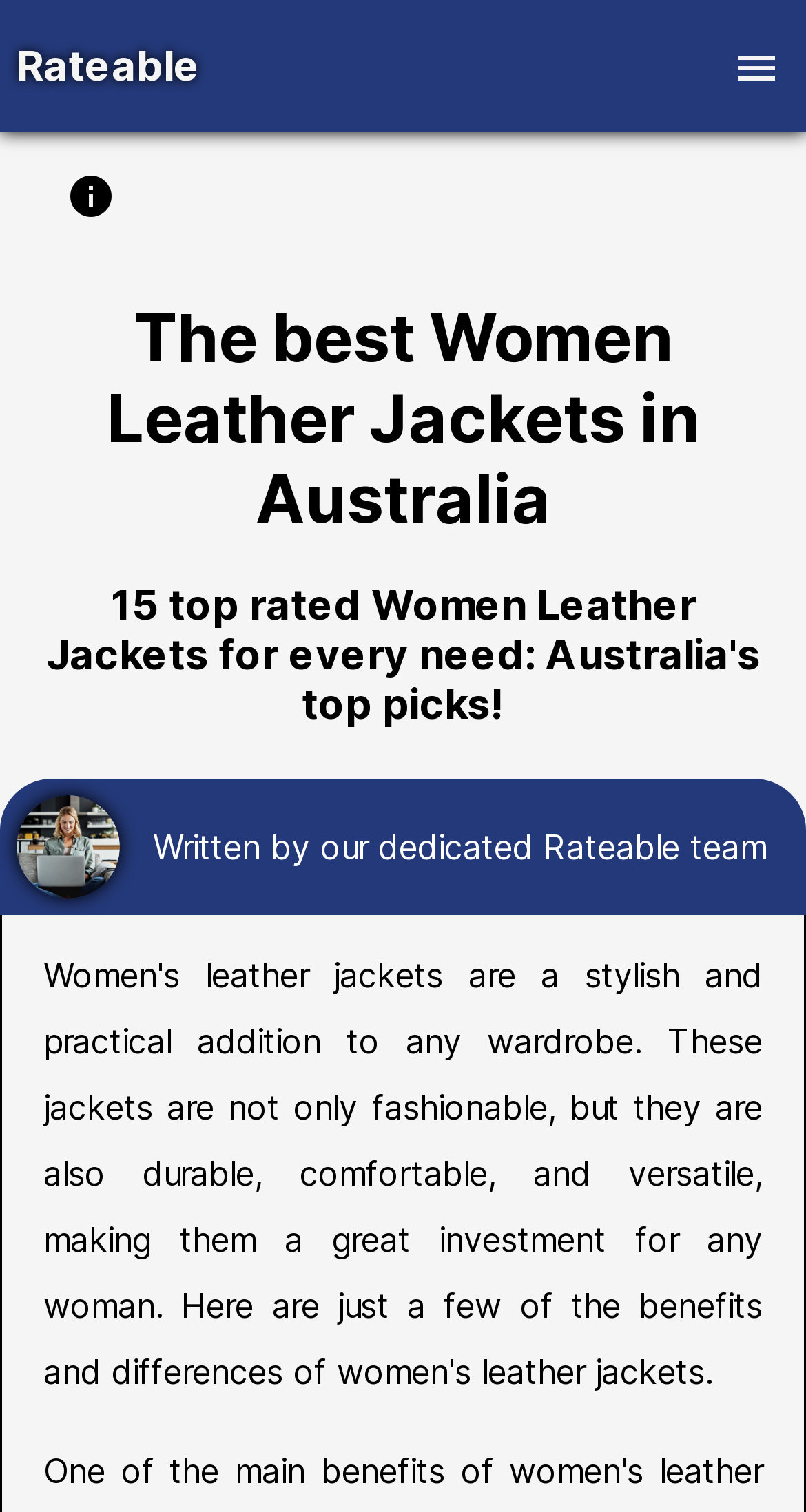Provide a short answer using a single word or phrase for the following question: 
What is the position of the author icon?

Top left